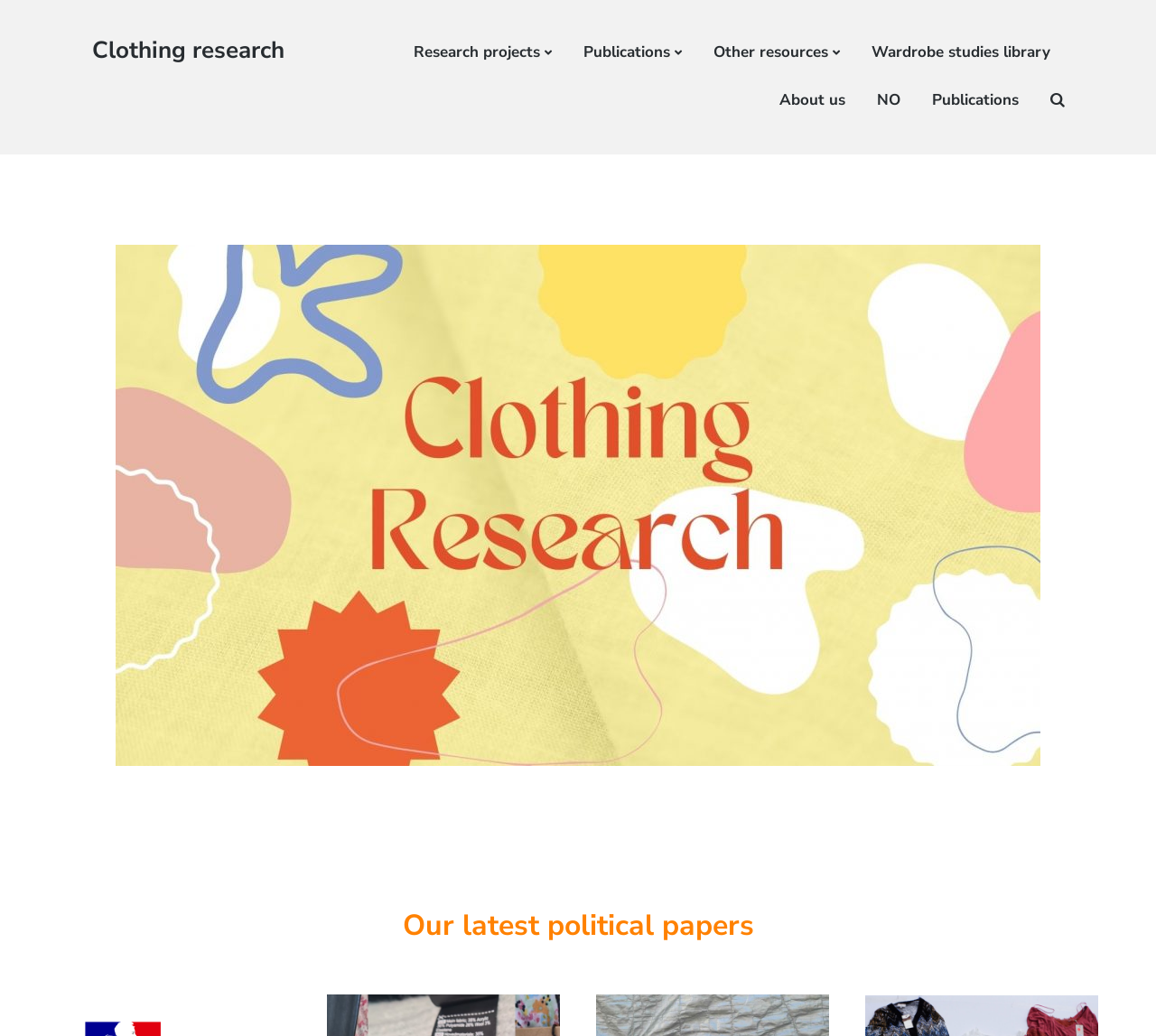Identify the title of the webpage and provide its text content.

Events you can take part in